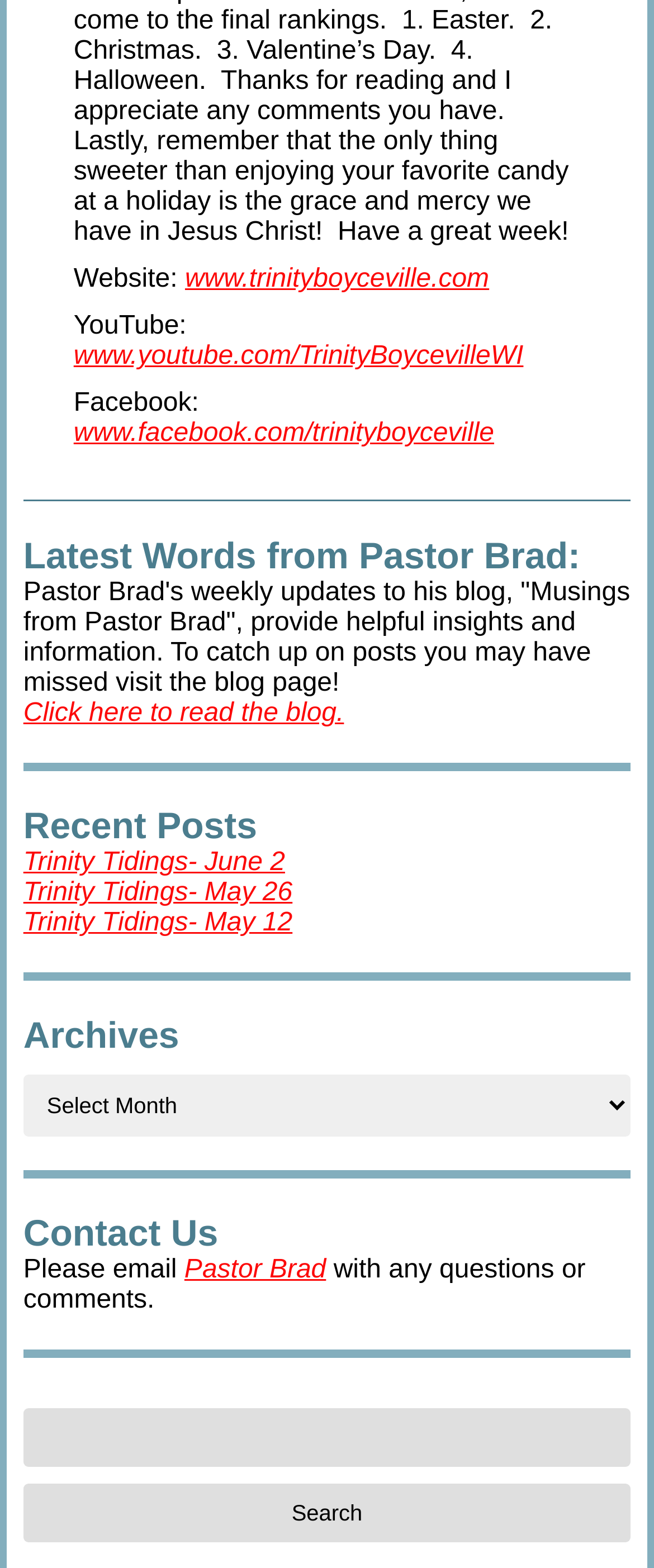What can be searched for on the website?
Using the information presented in the image, please offer a detailed response to the question.

The search box is labeled 'Search for:' and does not specify what can be searched for, implying that anything can be searched for on the website.